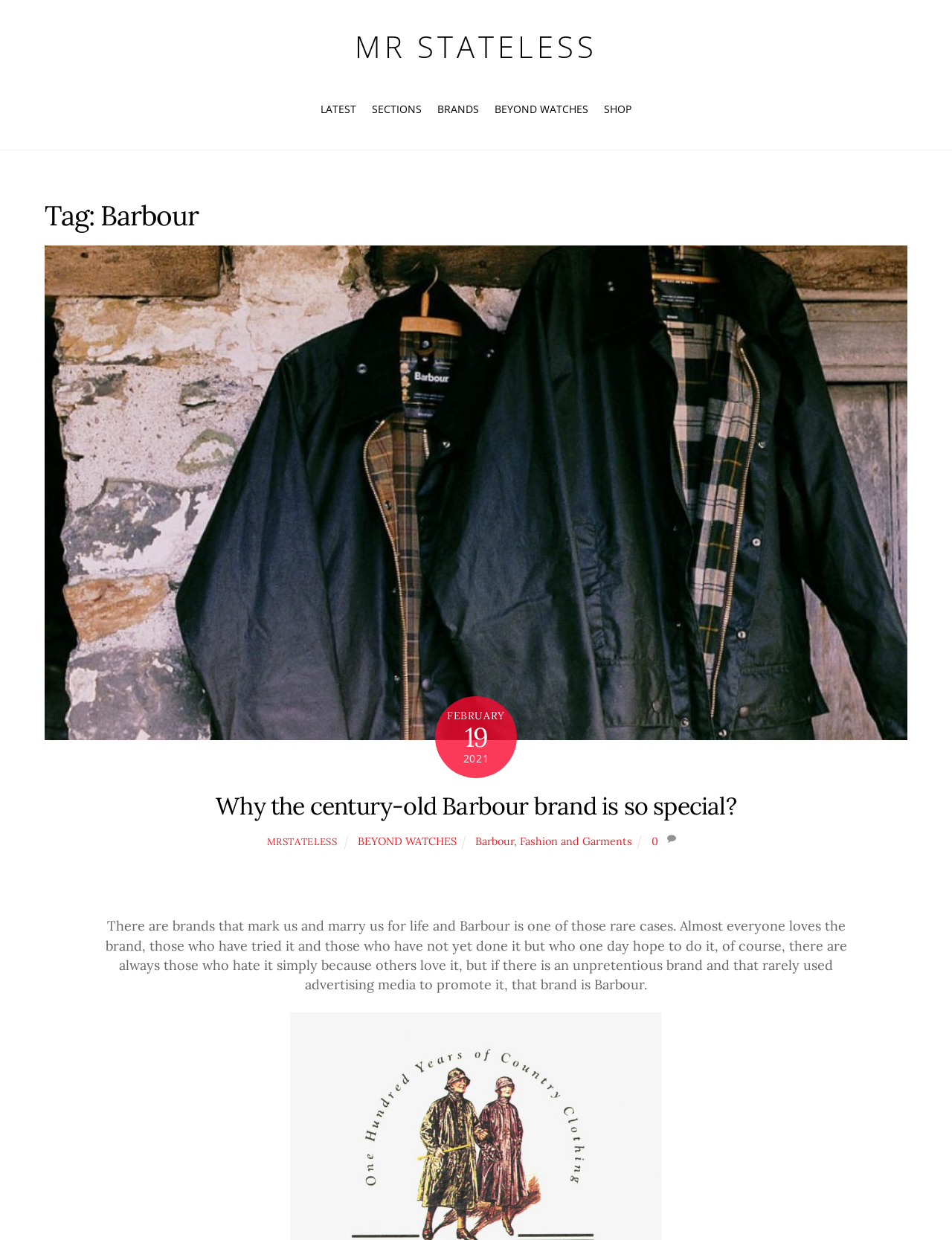Please provide the bounding box coordinates for the element that needs to be clicked to perform the instruction: "Visit the 'Saragarhi Day' page". The coordinates must consist of four float numbers between 0 and 1, formatted as [left, top, right, bottom].

None